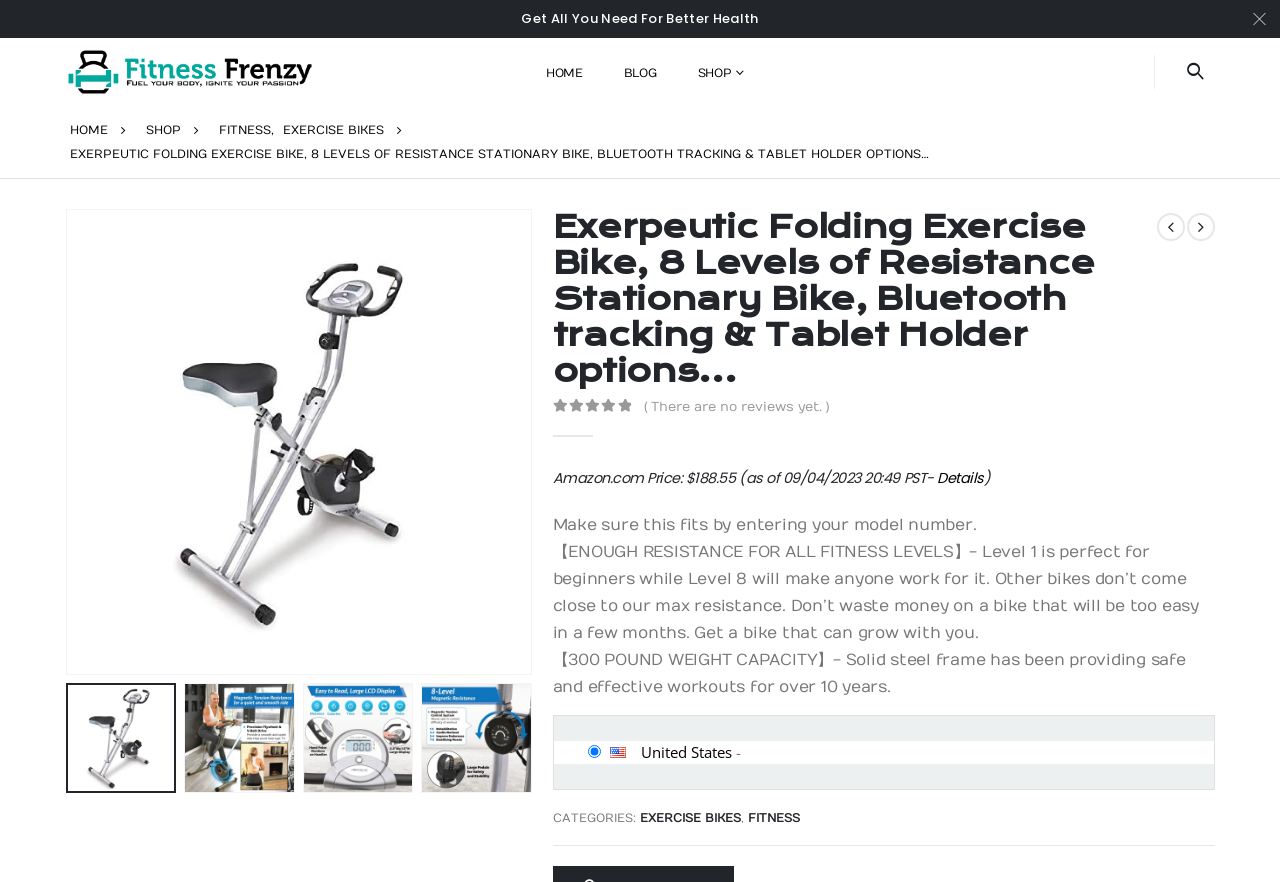Determine the bounding box coordinates of the clickable element to achieve the following action: 'Click on the 'United States' link'. Provide the coordinates as four float values between 0 and 1, formatted as [left, top, right, bottom].

[0.5, 0.841, 0.571, 0.864]